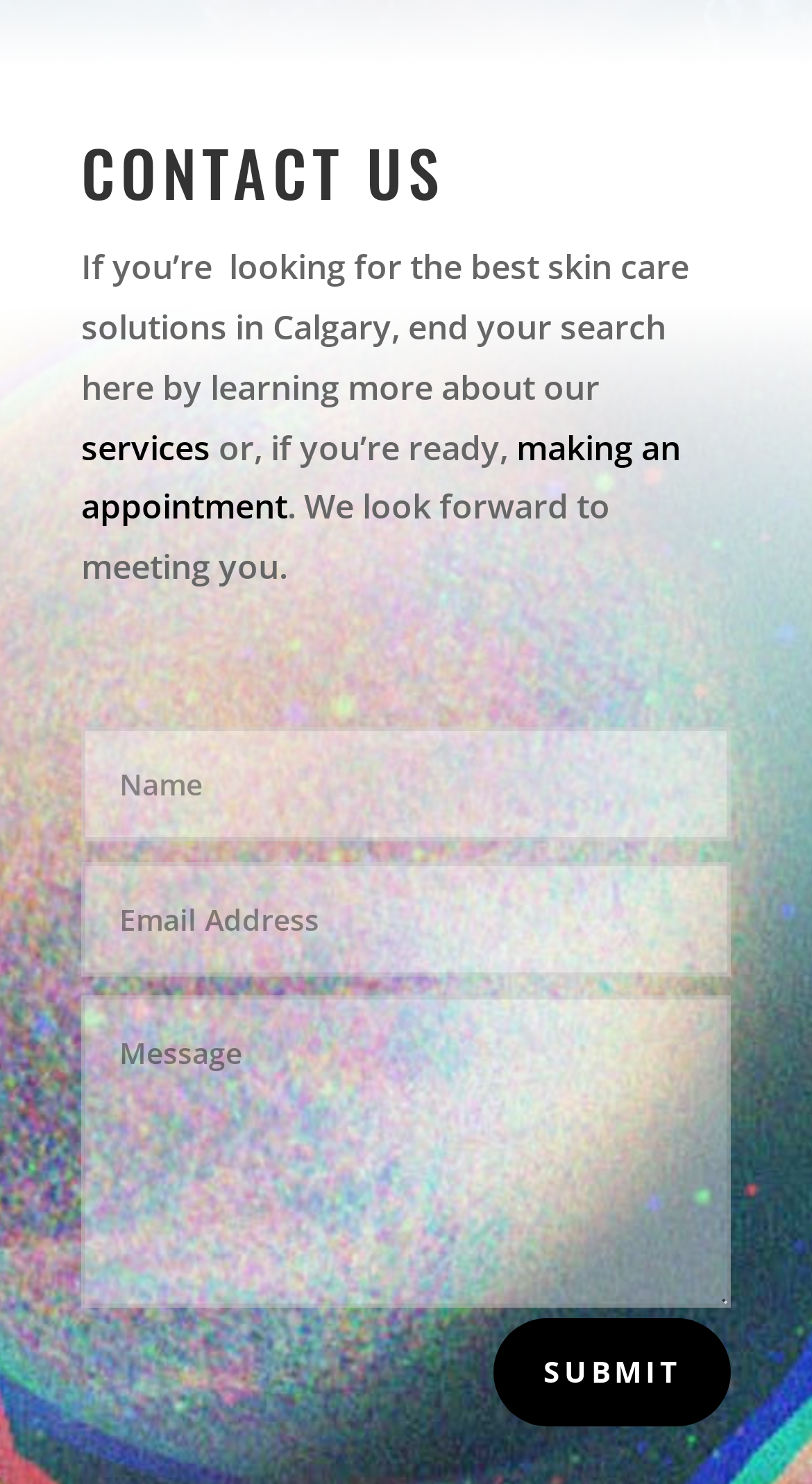What is the topic of the services mentioned on the webpage?
Provide a well-explained and detailed answer to the question.

The StaticText element with ID 213 mentions 'skin care solutions in Calgary', suggesting that the services provided are related to skin care.